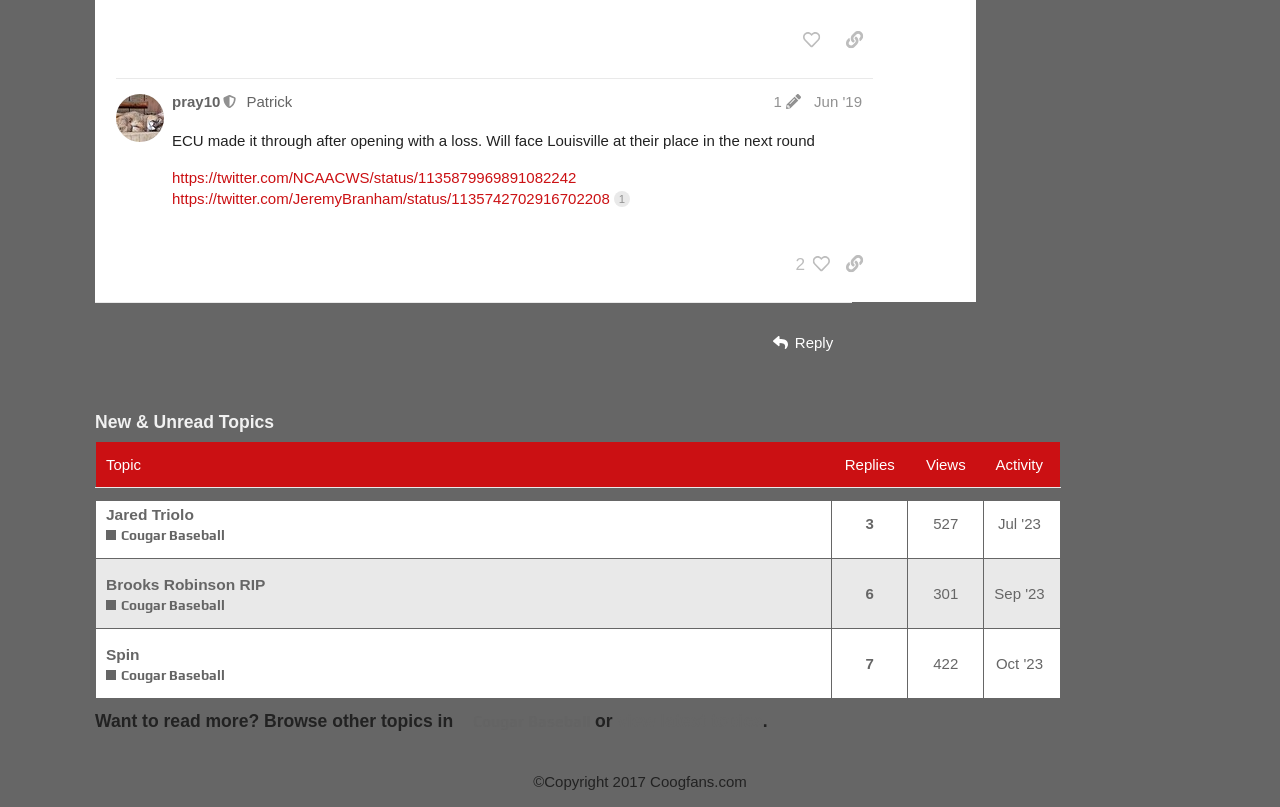Identify the bounding box coordinates of the element that should be clicked to fulfill this task: "like this post". The coordinates should be provided as four float numbers between 0 and 1, i.e., [left, top, right, bottom].

[0.619, 0.029, 0.648, 0.072]